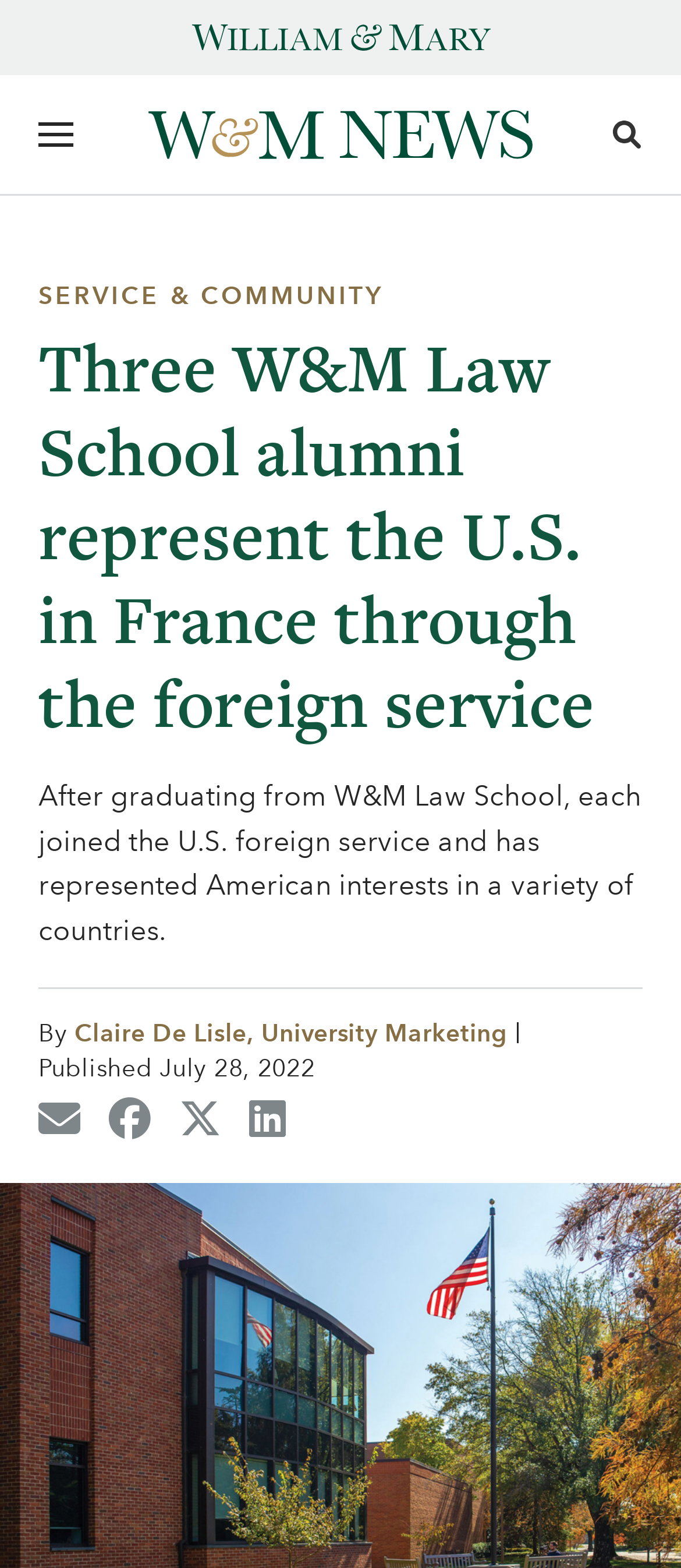When was the article published?
Please provide a single word or phrase in response based on the screenshot.

July 28, 2022